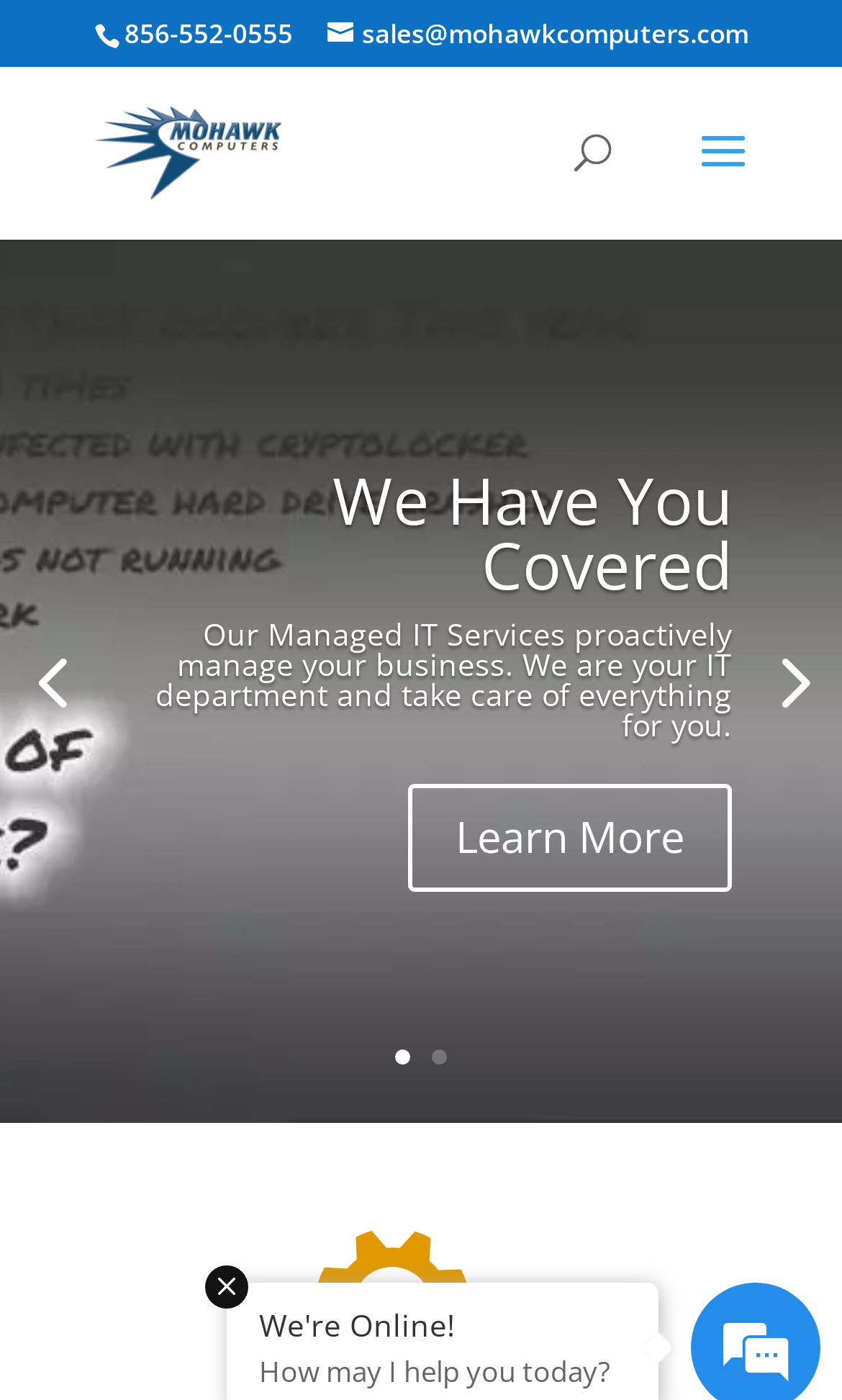Create a full and detailed caption for the entire webpage.

The webpage appears to be the homepage of Mohawk Computers, a managed IT services provider. At the top left, there is a phone number "856-552-0555" and an email address "sales@mohawkcomputers.com" in the form of a link. Next to the email address, there is a logo of Mohawk Computers, which is an image. 

Below the top section, there is a search bar with a searchbox labeled "Search for:". The search bar is positioned roughly in the middle of the top section of the page.

The main content of the page is organized in a table layout. At the top of the table, there is a heading that reads "We Have You Covered". Below the heading, there is a link with the same text, followed by two paragraphs of text that describe the managed IT services provided by Mohawk Computers. The text explains that their services proactively manage businesses and take care of everything for the clients. 

To the right of the paragraphs, there is a "Learn More" link. At the bottom of the table, there are five links labeled "1", "2", "4", and "5", which appear to be pagination links.

At the very bottom of the page, there is a section with a generic element that reads "We're Online!" and a paragraph that asks "How may I help you today?". There is also an emphasis element, but it does not contain any text.